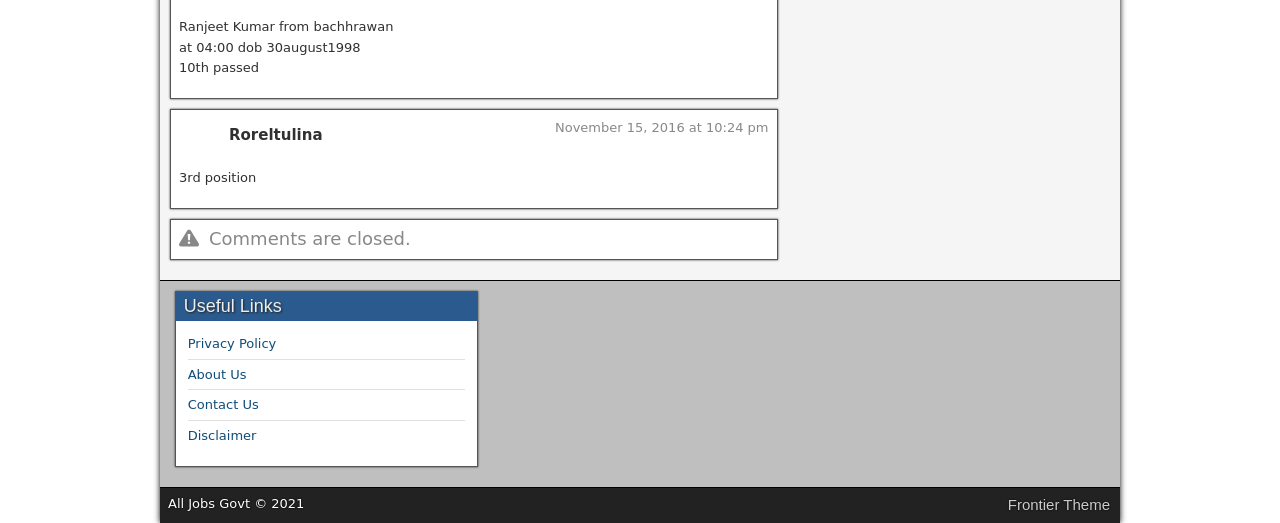Determine the bounding box coordinates of the UI element described by: "Disclaimer".

[0.147, 0.818, 0.2, 0.846]